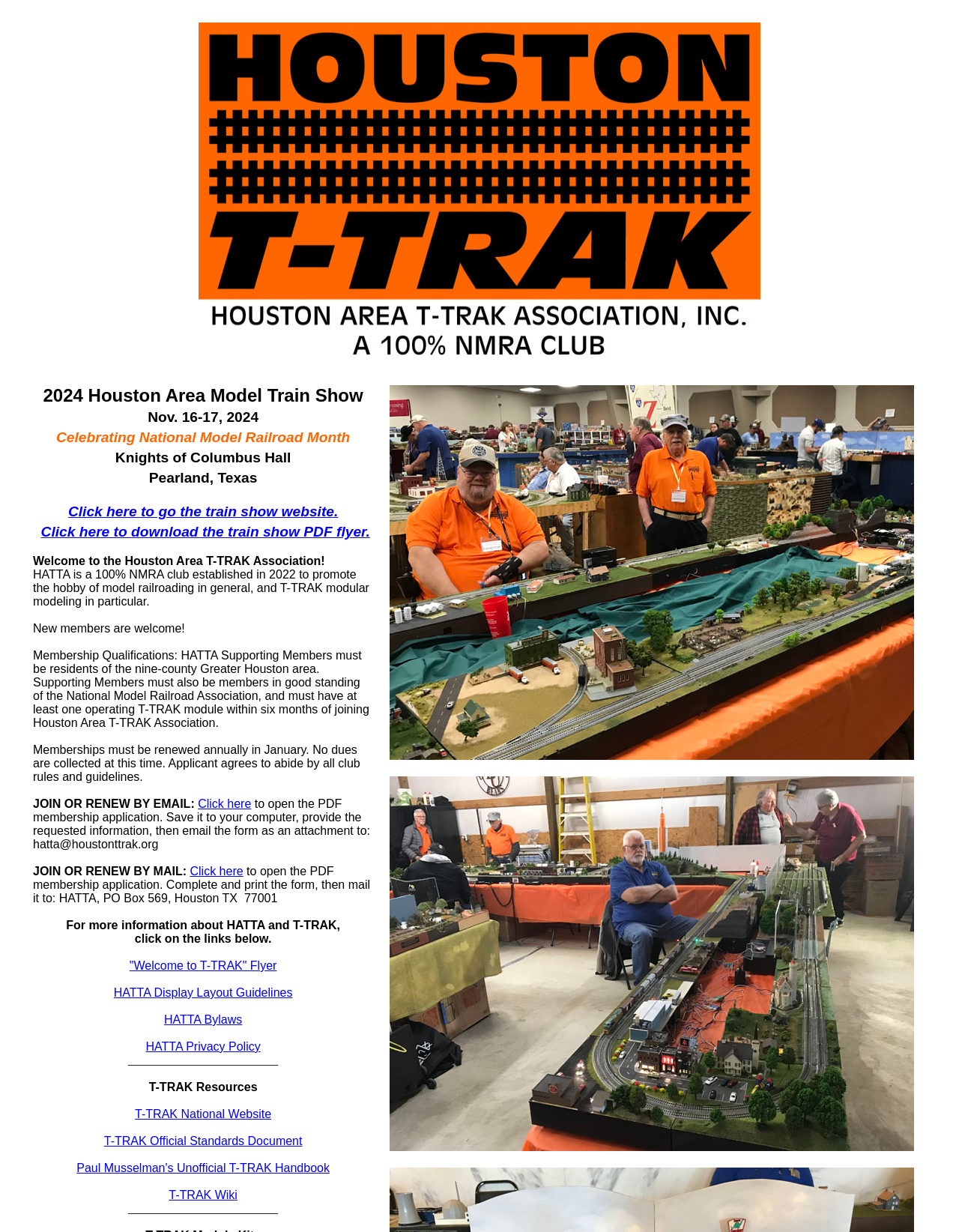Please reply to the following question with a single word or a short phrase:
What is the name of the organization?

Houston Area T-TRAK Association